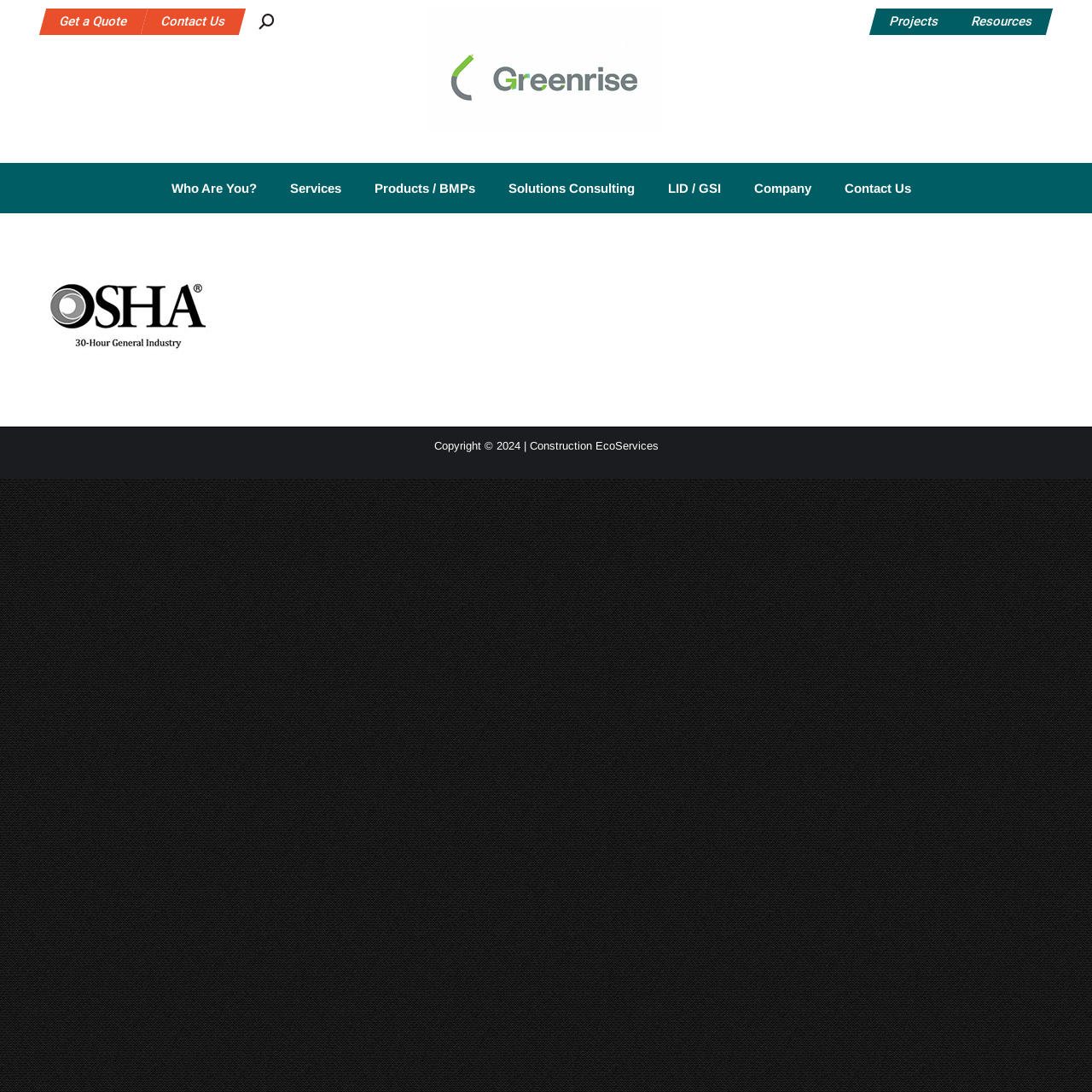Specify the bounding box coordinates for the region that must be clicked to perform the given instruction: "View projects".

[0.813, 0.012, 0.862, 0.028]